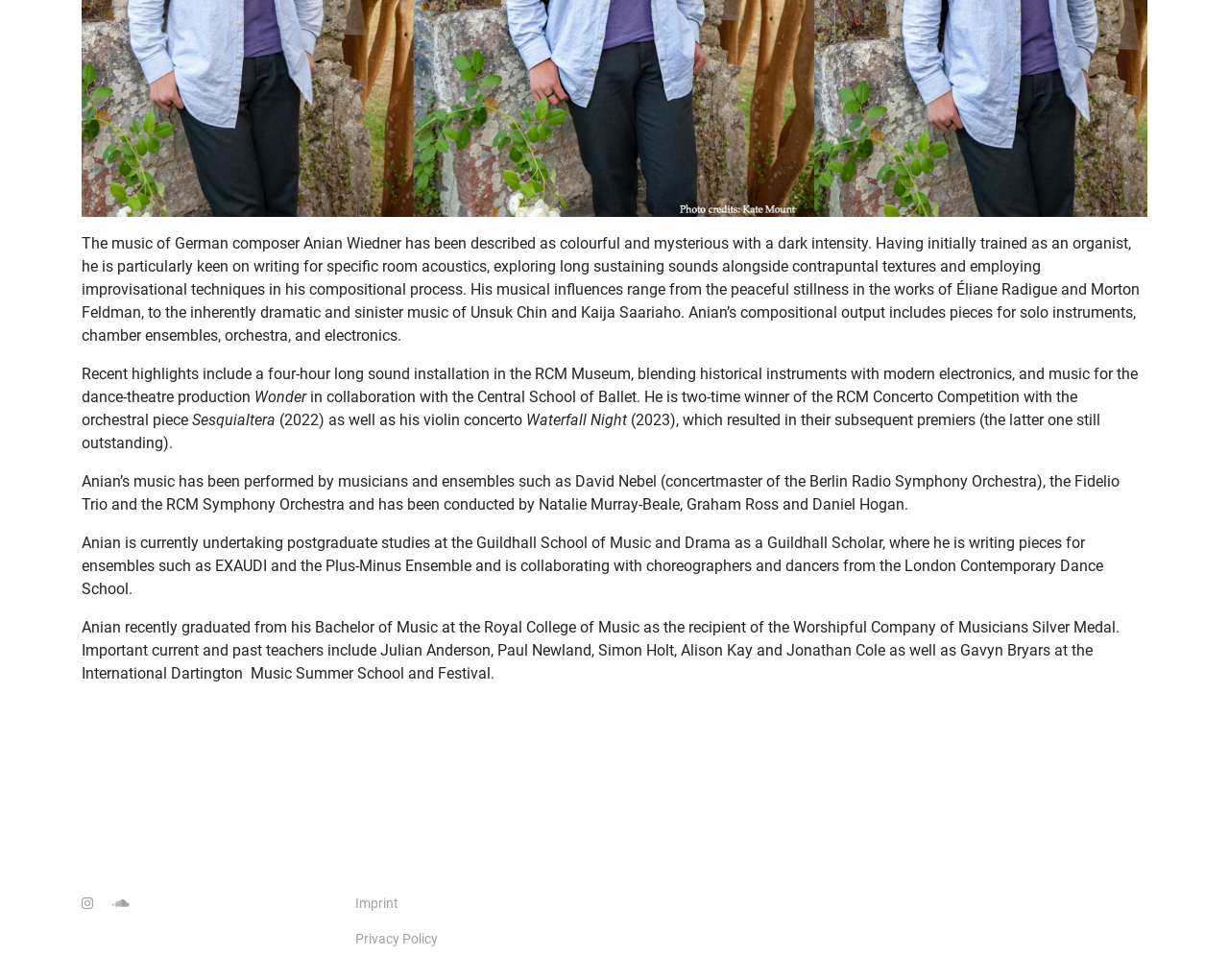Highlight the bounding box of the UI element that corresponds to this description: "Privacy Policy".

[0.289, 0.947, 0.934, 0.969]